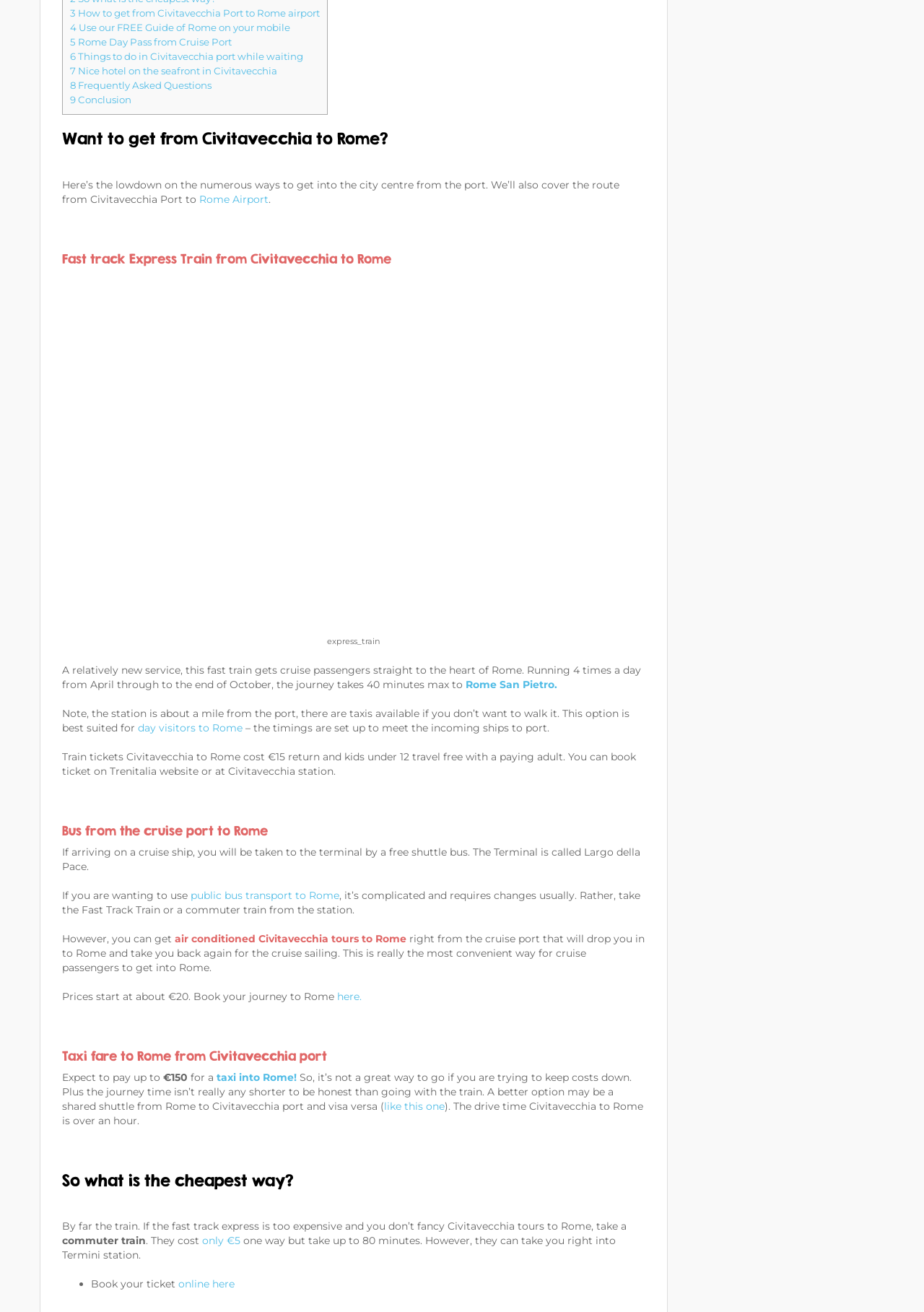Using the element description: "public bus transport to Rome", determine the bounding box coordinates for the specified UI element. The coordinates should be four float numbers between 0 and 1, [left, top, right, bottom].

[0.206, 0.677, 0.367, 0.687]